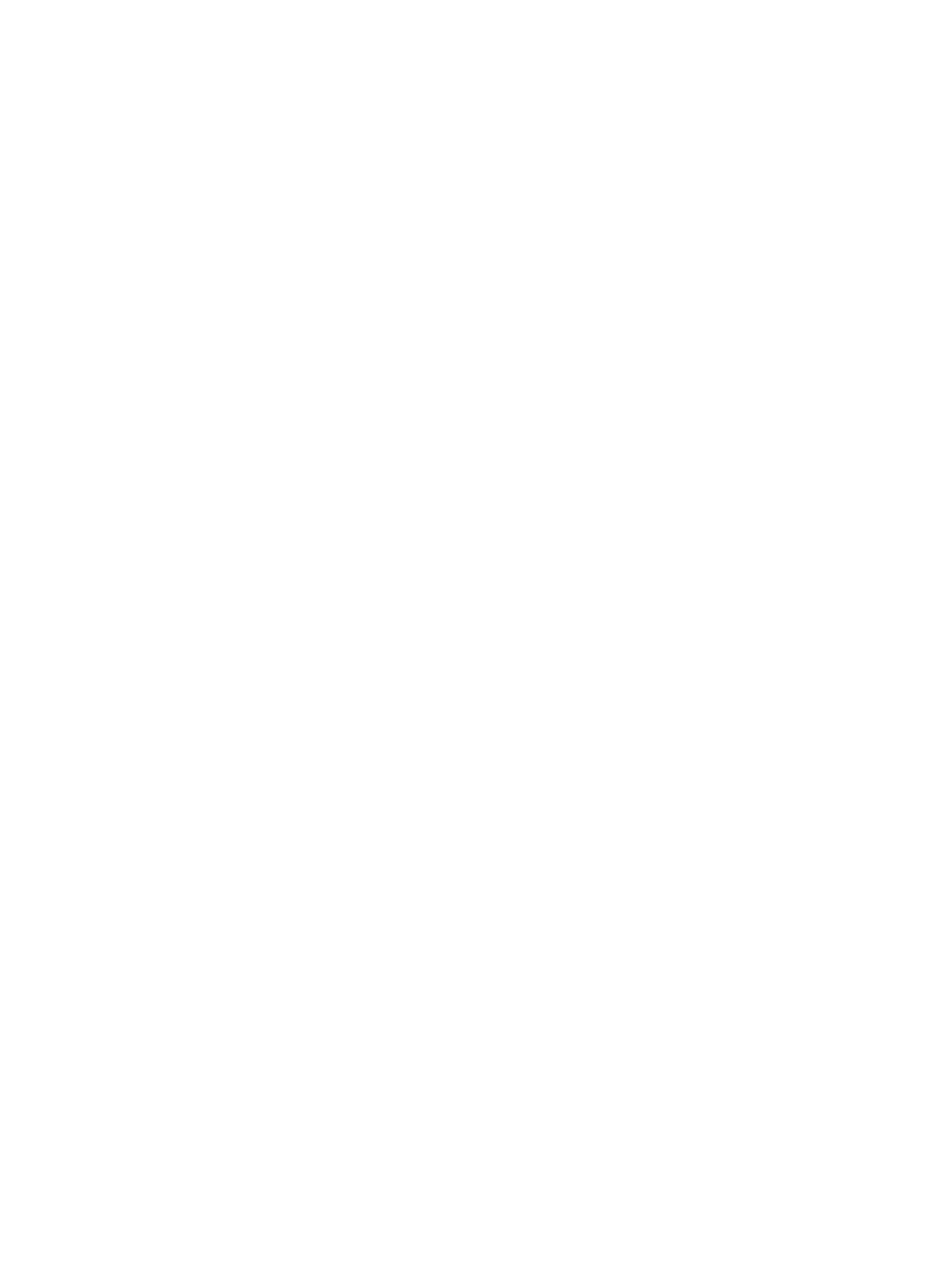Give a concise answer using one word or a phrase to the following question:
What is the author of the article?

@dailysmilebykristin